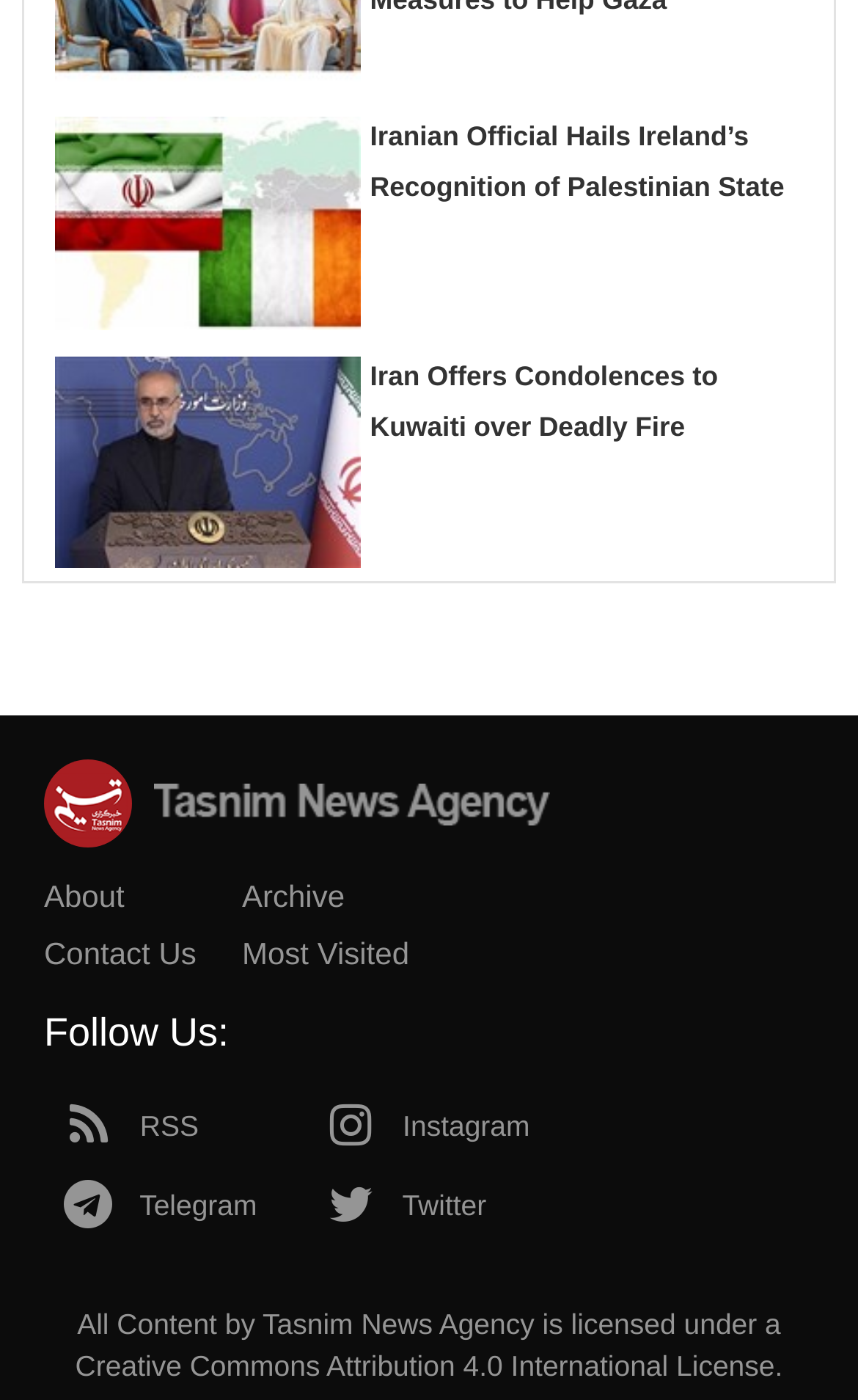Could you indicate the bounding box coordinates of the region to click in order to complete this instruction: "Go to About page".

[0.051, 0.628, 0.145, 0.653]